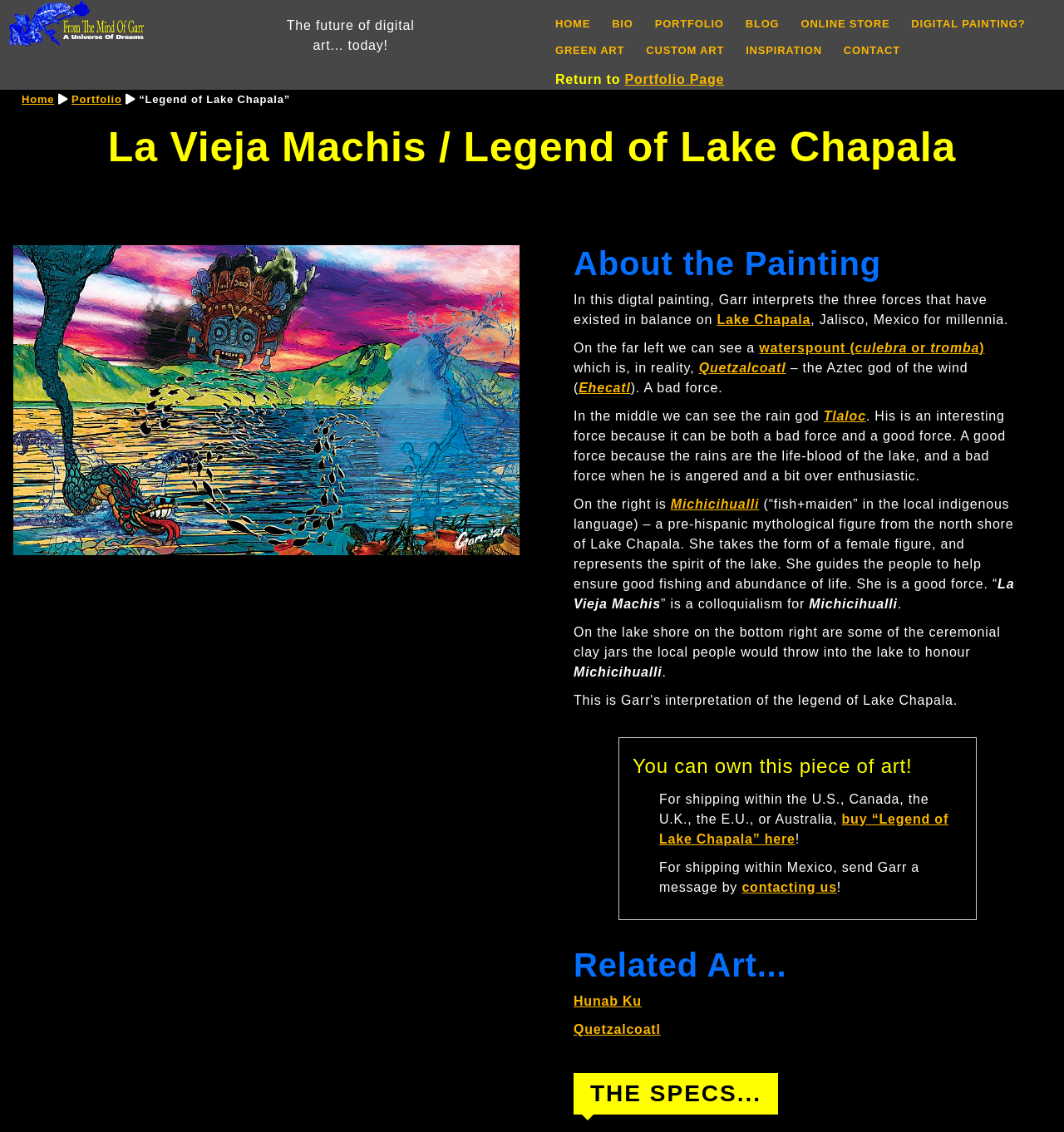What is the name of the Aztec god of the wind?
Using the image as a reference, give an elaborate response to the question.

I found the answer by reading the text that describes the digital painting. The text mentions 'Quetzalcoatl – the Aztec god of the wind (Ehecatl)'. Therefore, the name of the Aztec god of the wind is Ehecatl.